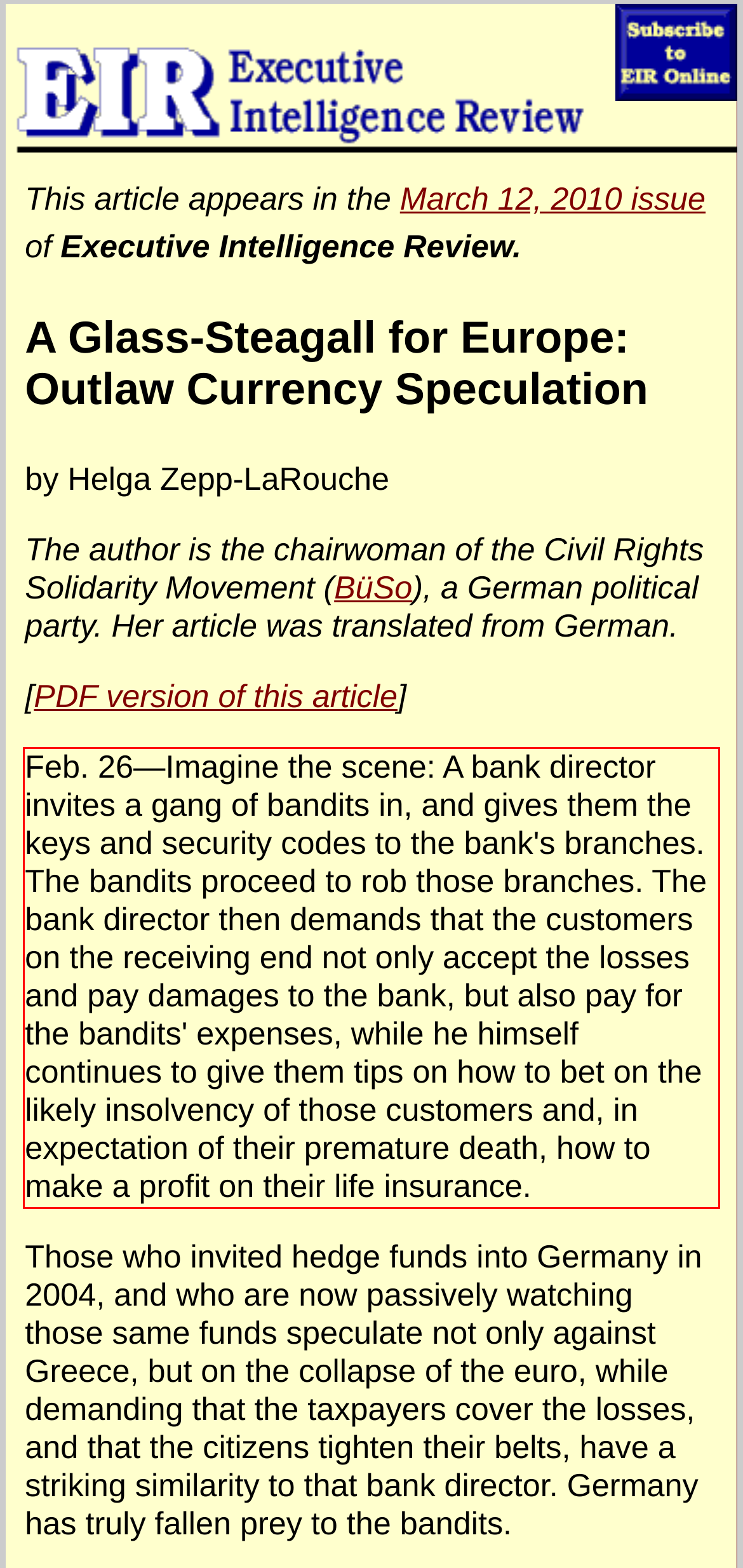Identify the red bounding box in the webpage screenshot and perform OCR to generate the text content enclosed.

Feb. 26—Imagine the scene: A bank director invites a gang of bandits in, and gives them the keys and security codes to the bank's branches. The bandits proceed to rob those branches. The bank director then demands that the customers on the receiving end not only accept the losses and pay damages to the bank, but also pay for the bandits' expenses, while he himself continues to give them tips on how to bet on the likely insolvency of those customers and, in expectation of their premature death, how to make a profit on their life insurance.